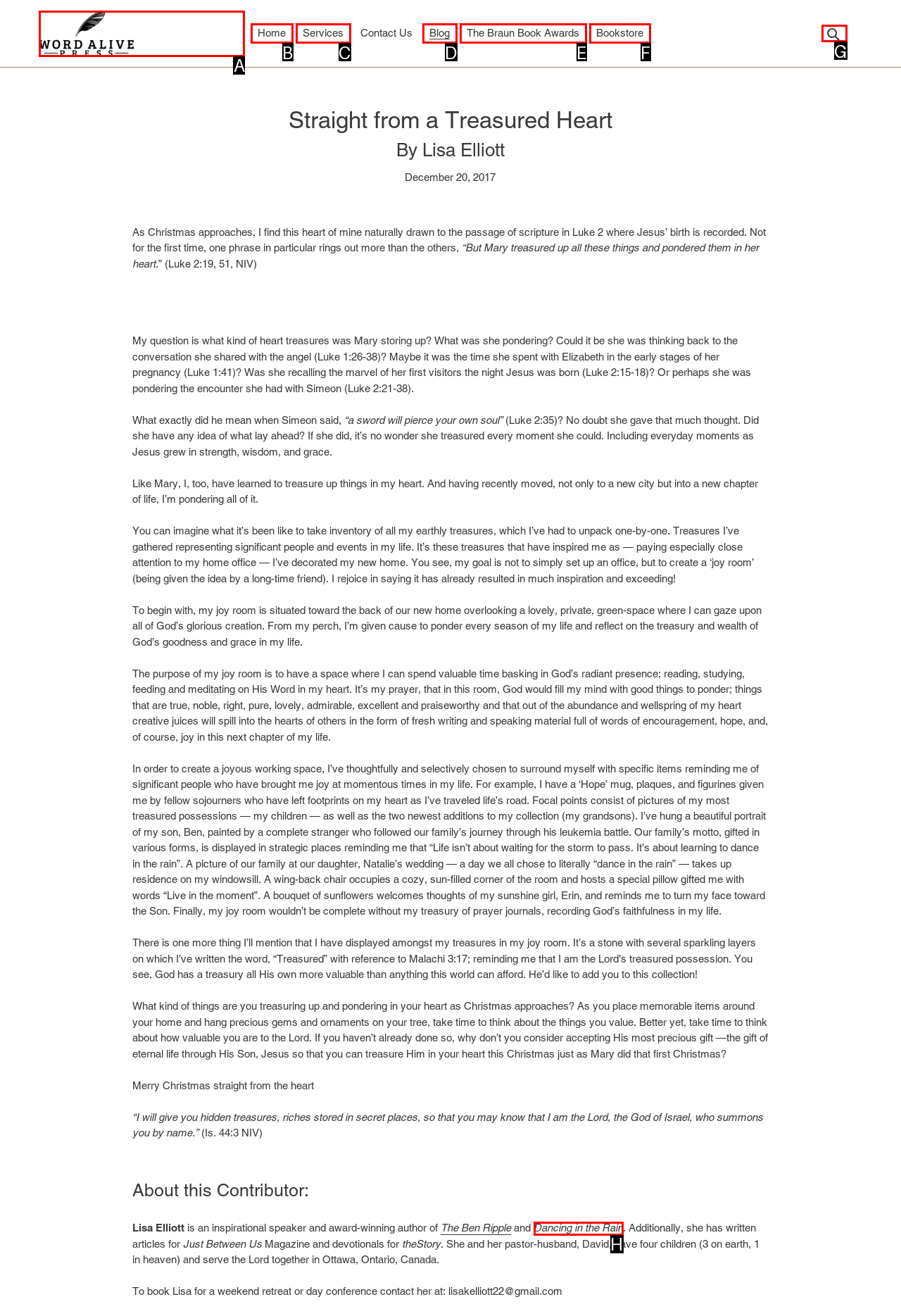Tell me which one HTML element I should click to complete the following task: Search using the 'Search' button Answer with the option's letter from the given choices directly.

G